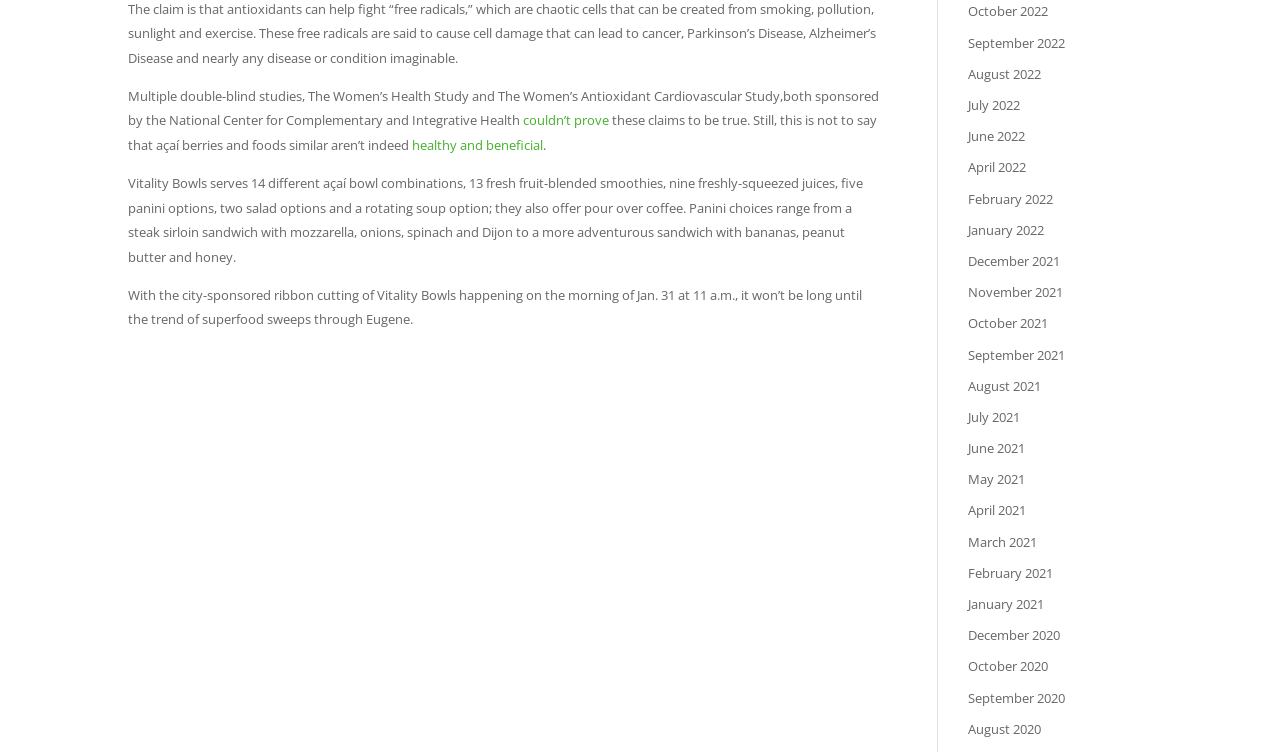How many fresh fruit-blended smoothies does Vitality Bowls offer?
Based on the image content, provide your answer in one word or a short phrase.

13